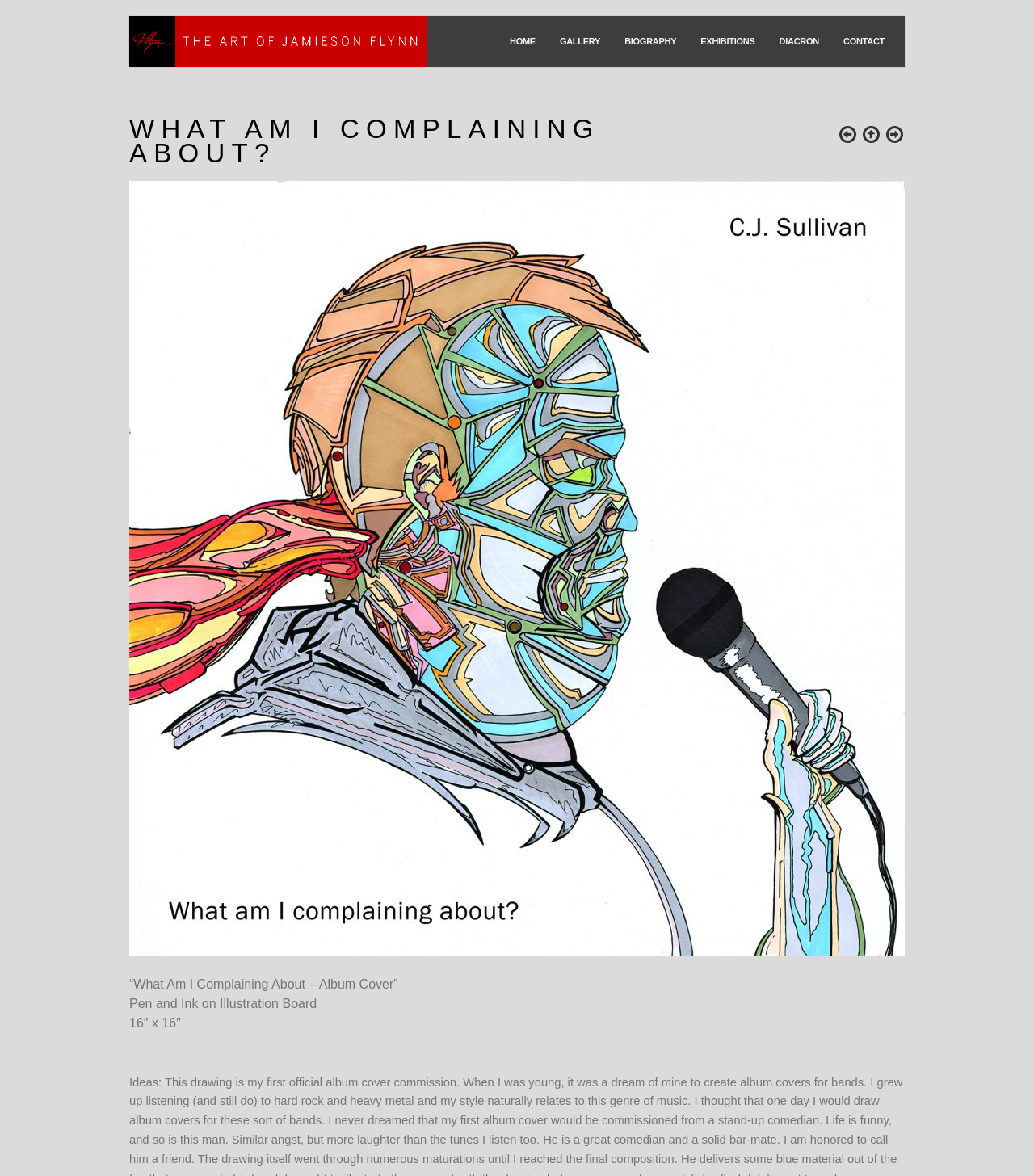What is the name of the artist?
Give a thorough and detailed response to the question.

The name of the artist can be determined by looking at the top-left corner of the webpage, where the logo 'JamiesonFlynn.com' is displayed, indicating that the website belongs to Jamieson Flynn, an artist and consultant.